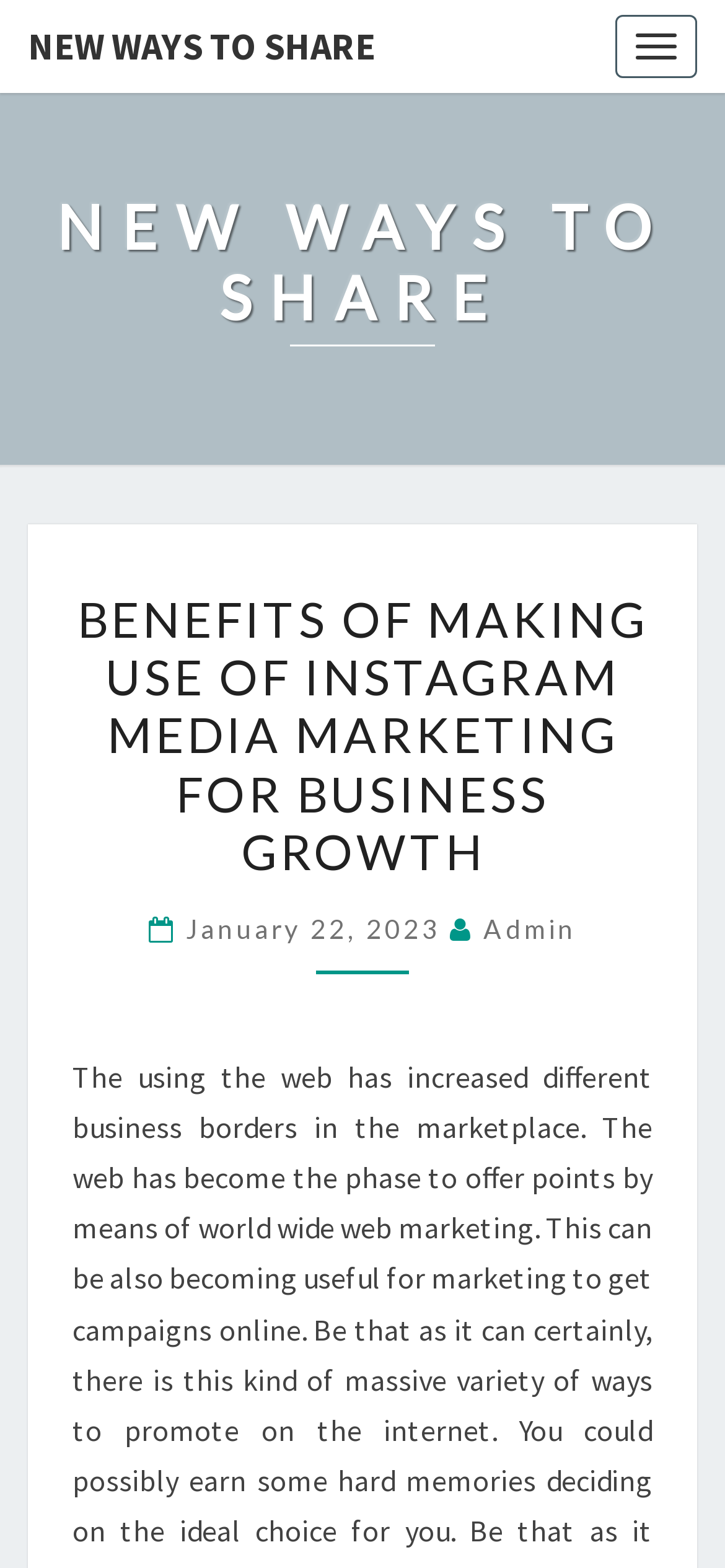Using the information from the screenshot, answer the following question thoroughly:
What is the purpose of the 'Toggle navigation' button?

I inferred the purpose of the 'Toggle navigation' button by its name and its location at the top of the webpage, which suggests that it is used to navigate the webpage's content.